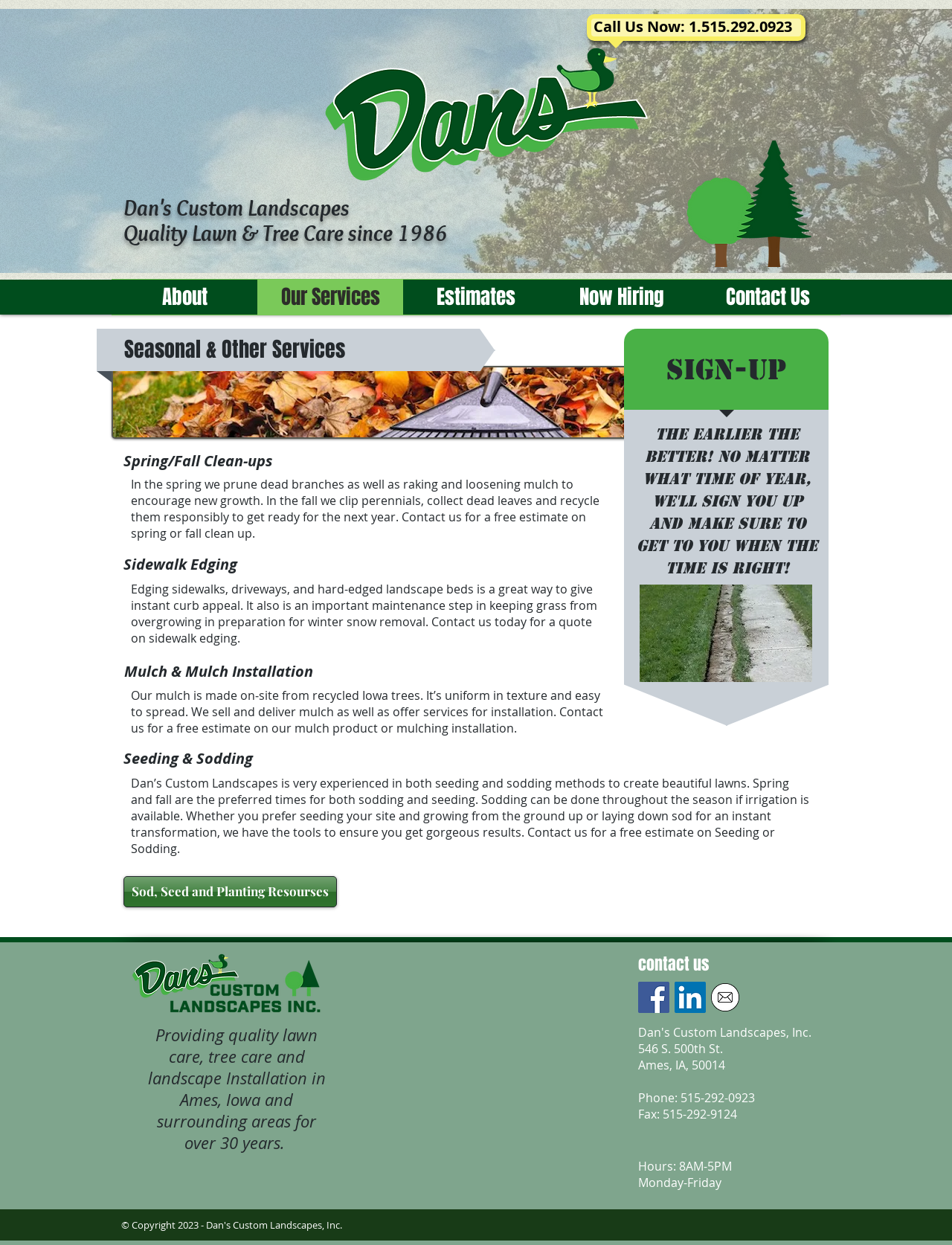Locate the bounding box coordinates of the element I should click to achieve the following instruction: "Get a free estimate on spring or fall clean up".

[0.138, 0.382, 0.63, 0.435]